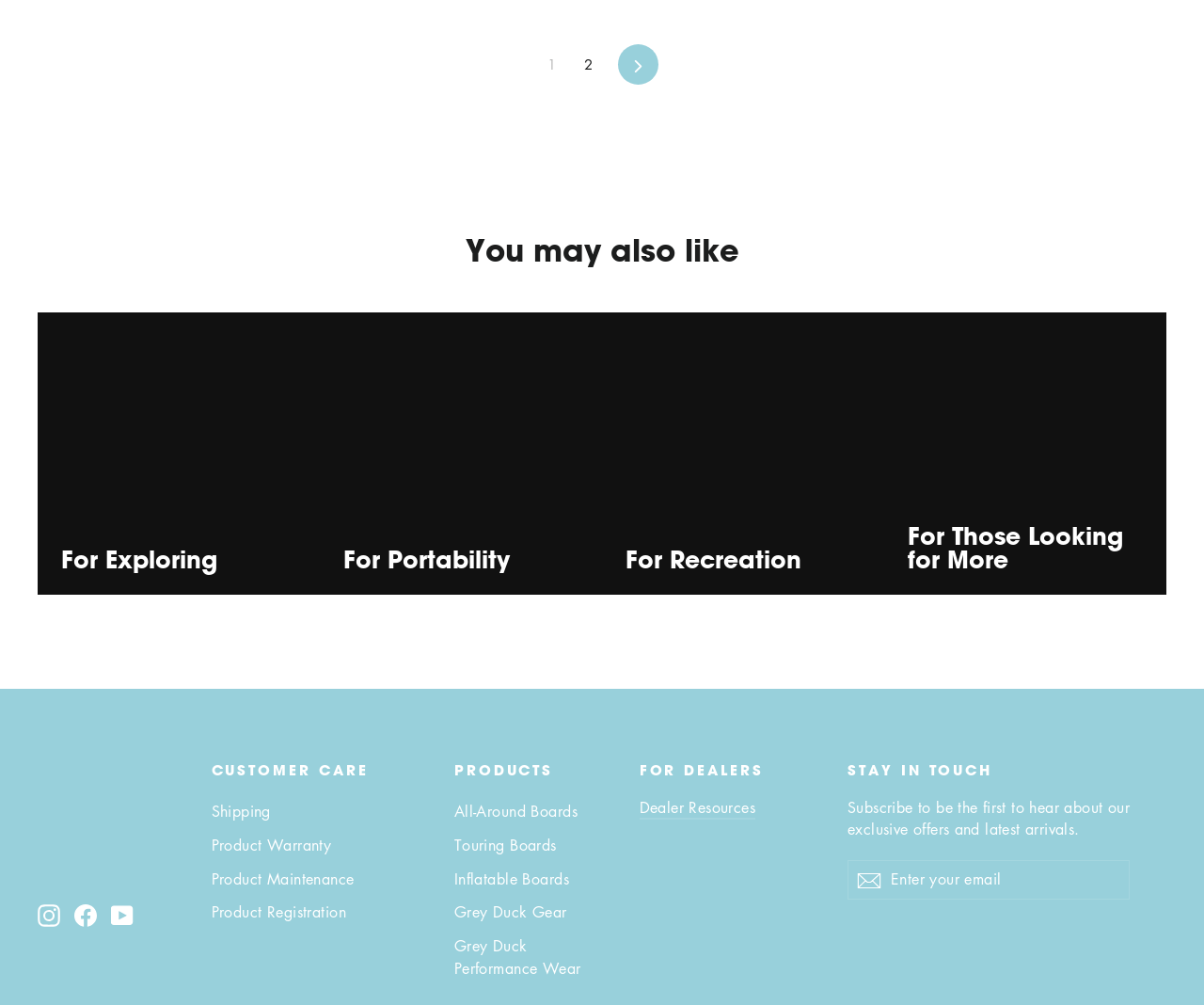Indicate the bounding box coordinates of the element that needs to be clicked to satisfy the following instruction: "Visit the 'CUSTOMER CARE' page". The coordinates should be four float numbers between 0 and 1, i.e., [left, top, right, bottom].

[0.175, 0.76, 0.354, 0.774]